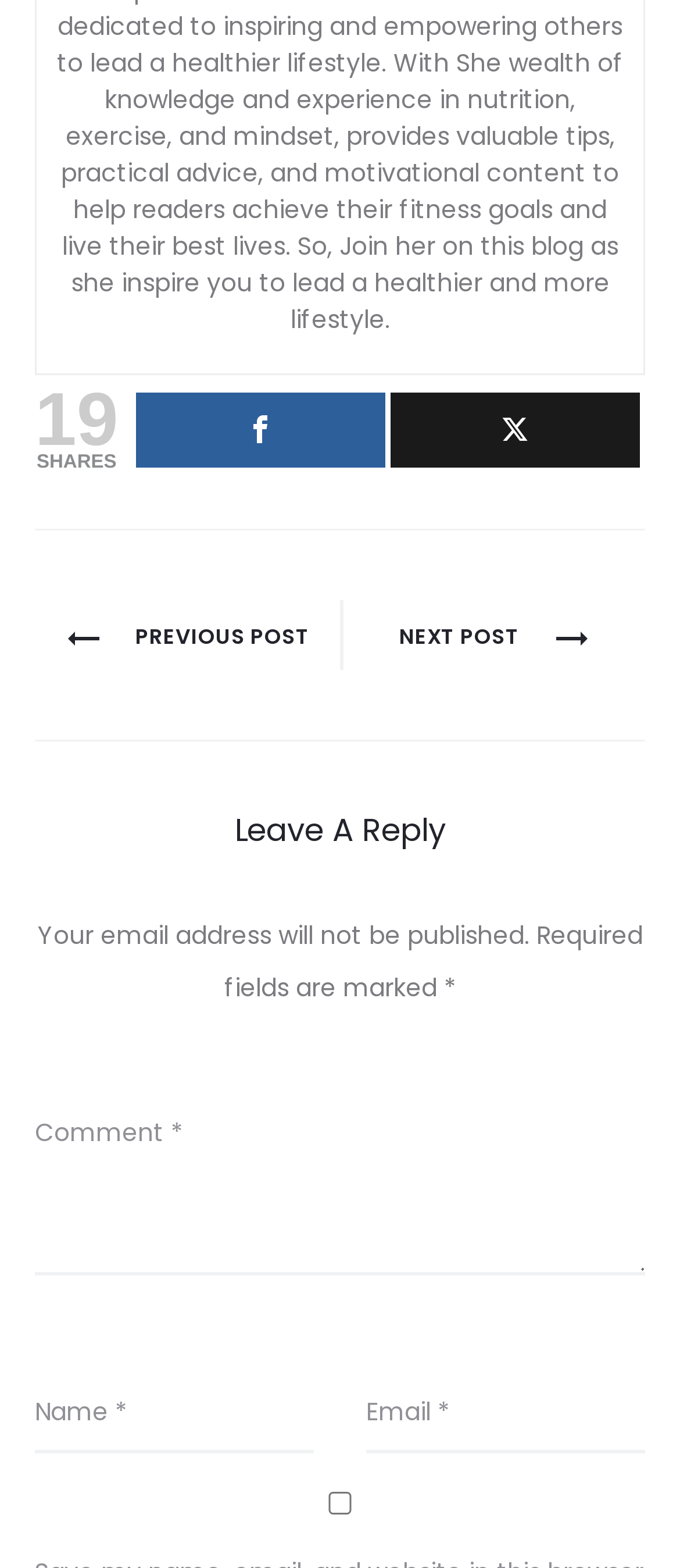Provide your answer in a single word or phrase: 
What is the purpose of the 'Leave A Reply' section?

To comment on a post